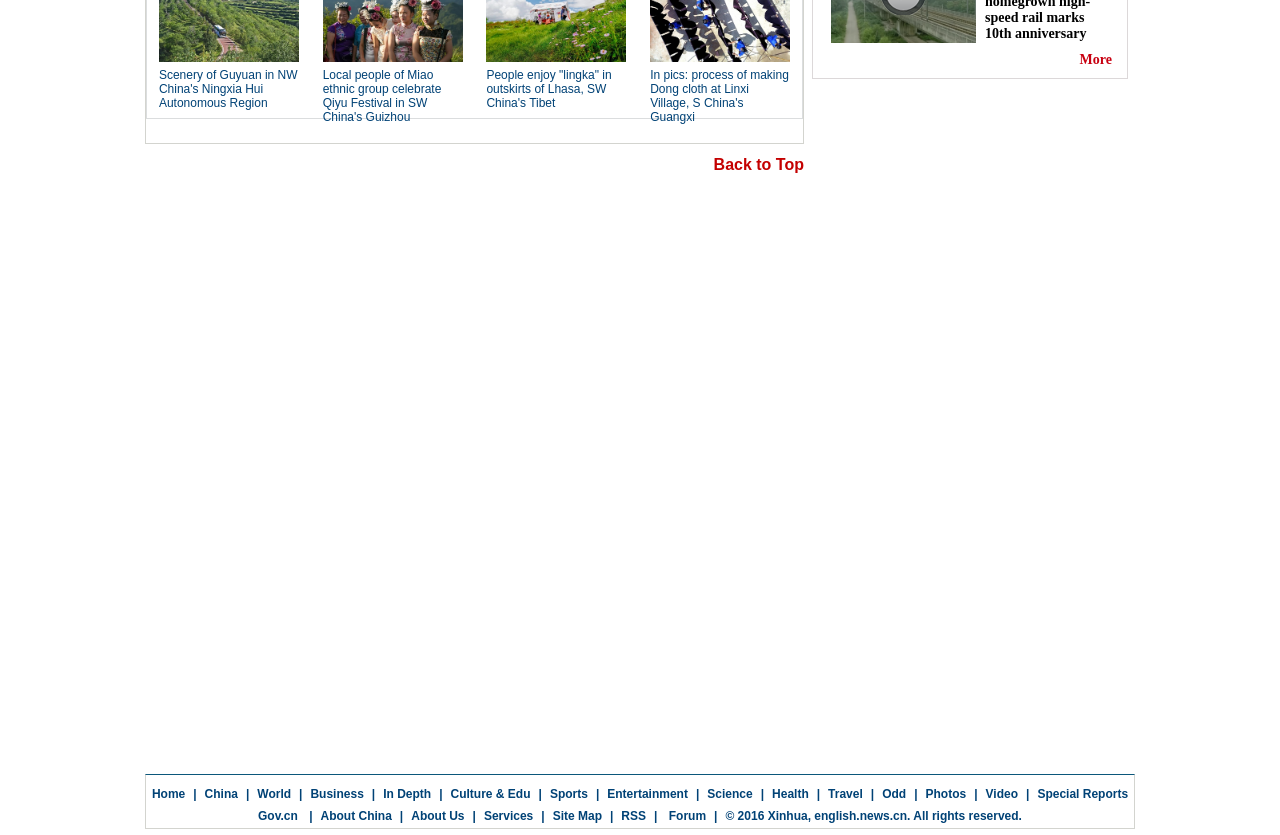Find the bounding box coordinates for the area that must be clicked to perform this action: "Click on the 'Ted’s woodworking Review' link".

None